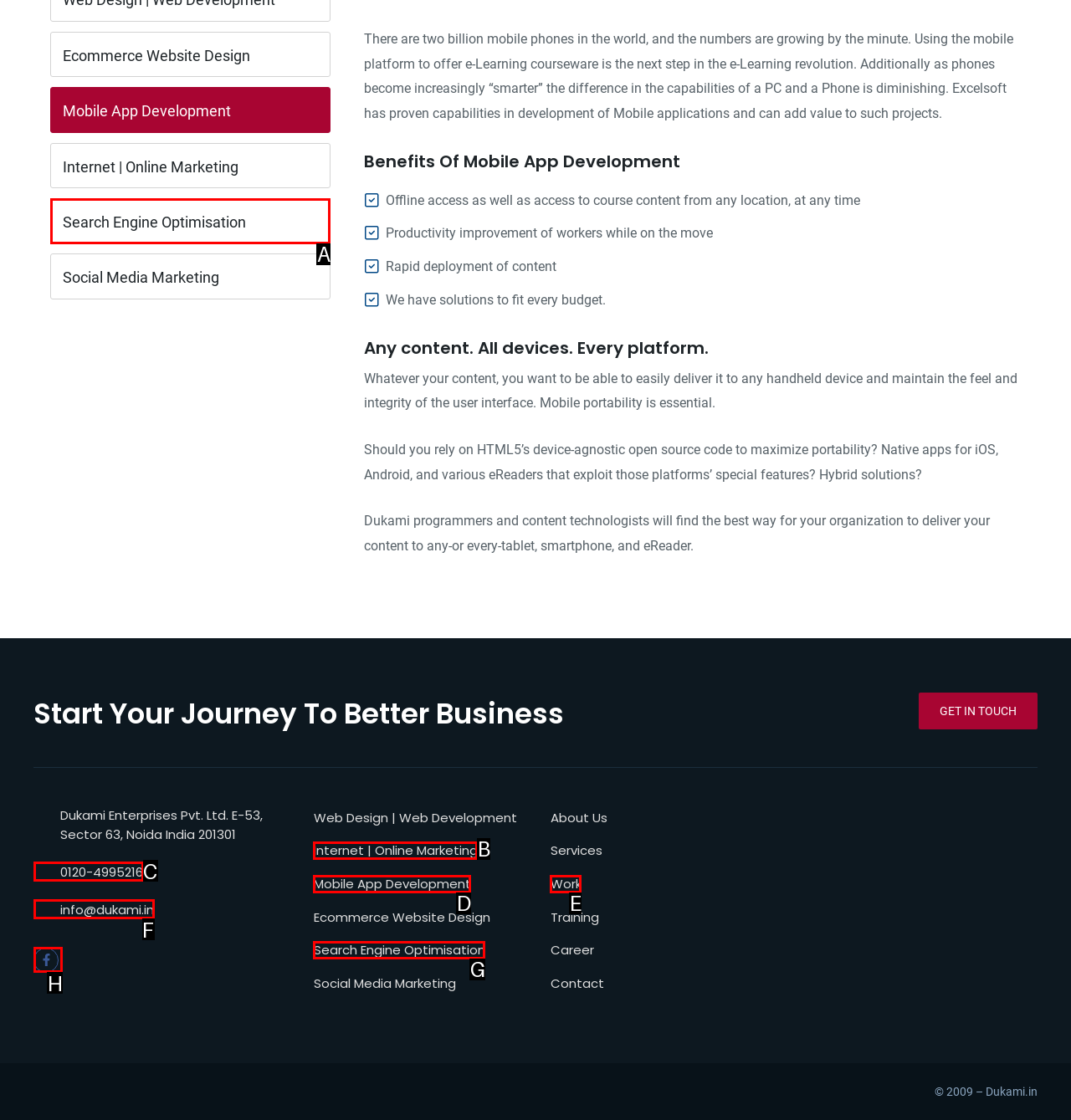Find the HTML element that matches the description: Mobile App Development
Respond with the corresponding letter from the choices provided.

D